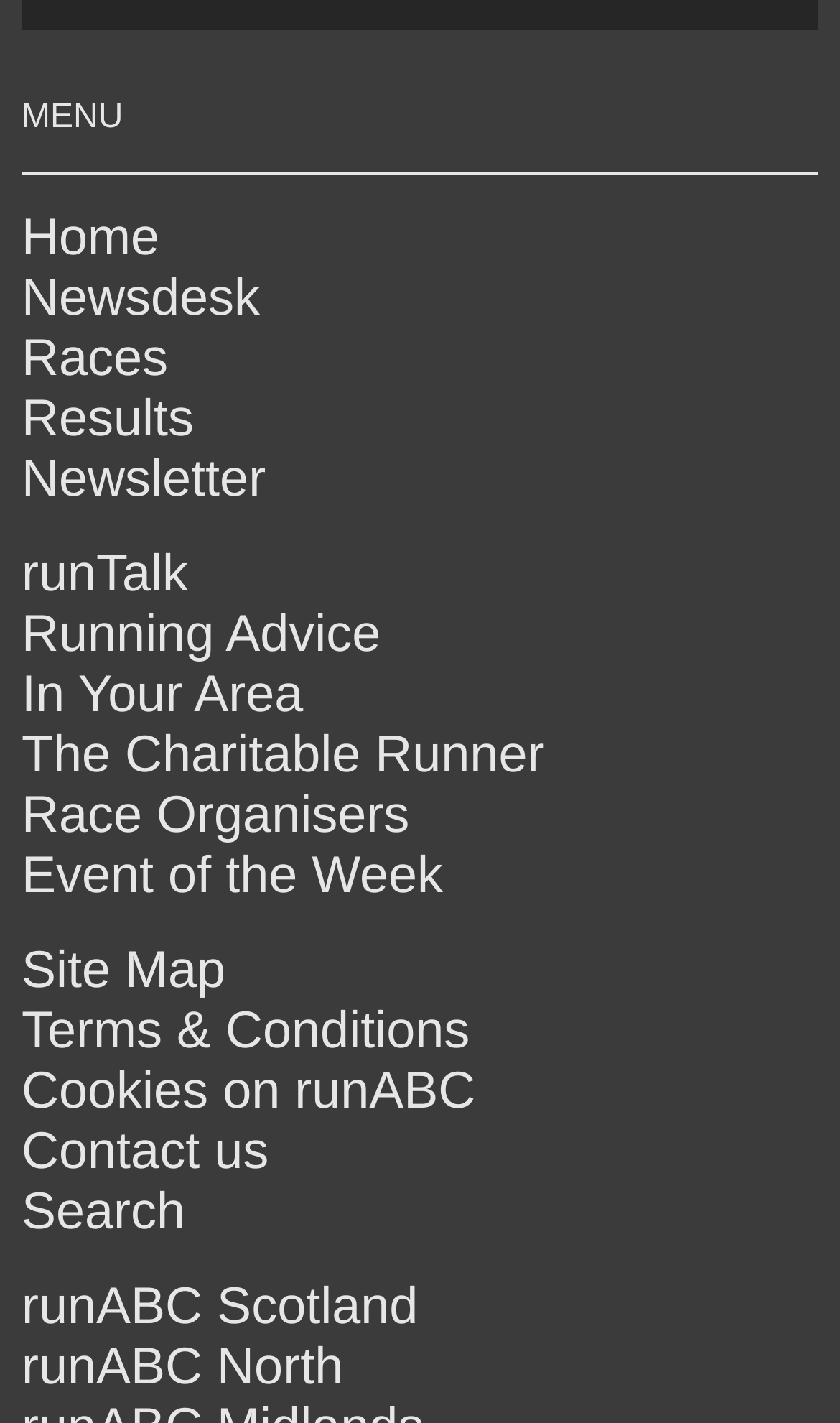Please find the bounding box coordinates for the clickable element needed to perform this instruction: "go to home page".

[0.026, 0.147, 0.19, 0.188]